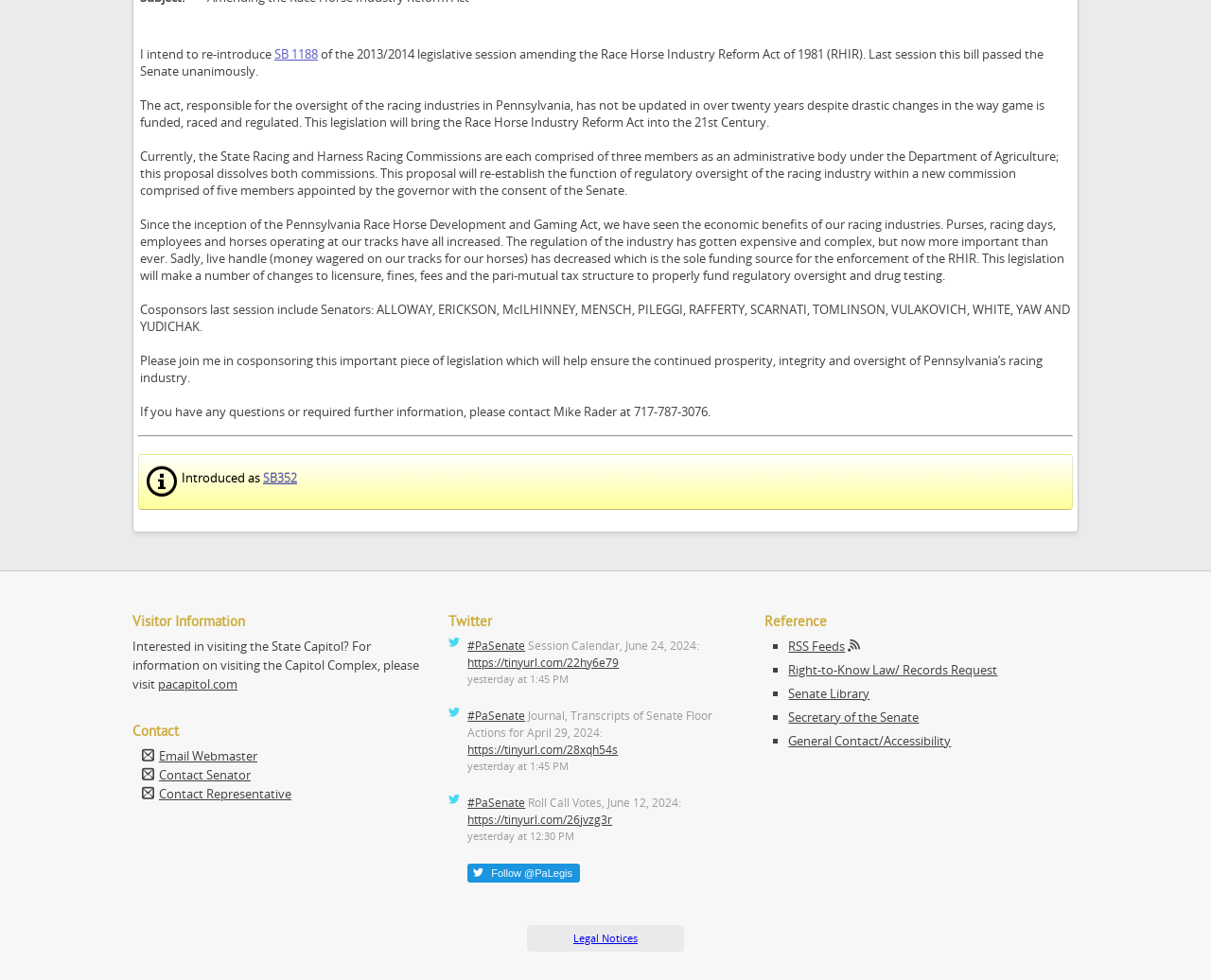Locate the bounding box of the UI element described in the following text: "RSS Feeds".

[0.651, 0.65, 0.698, 0.668]